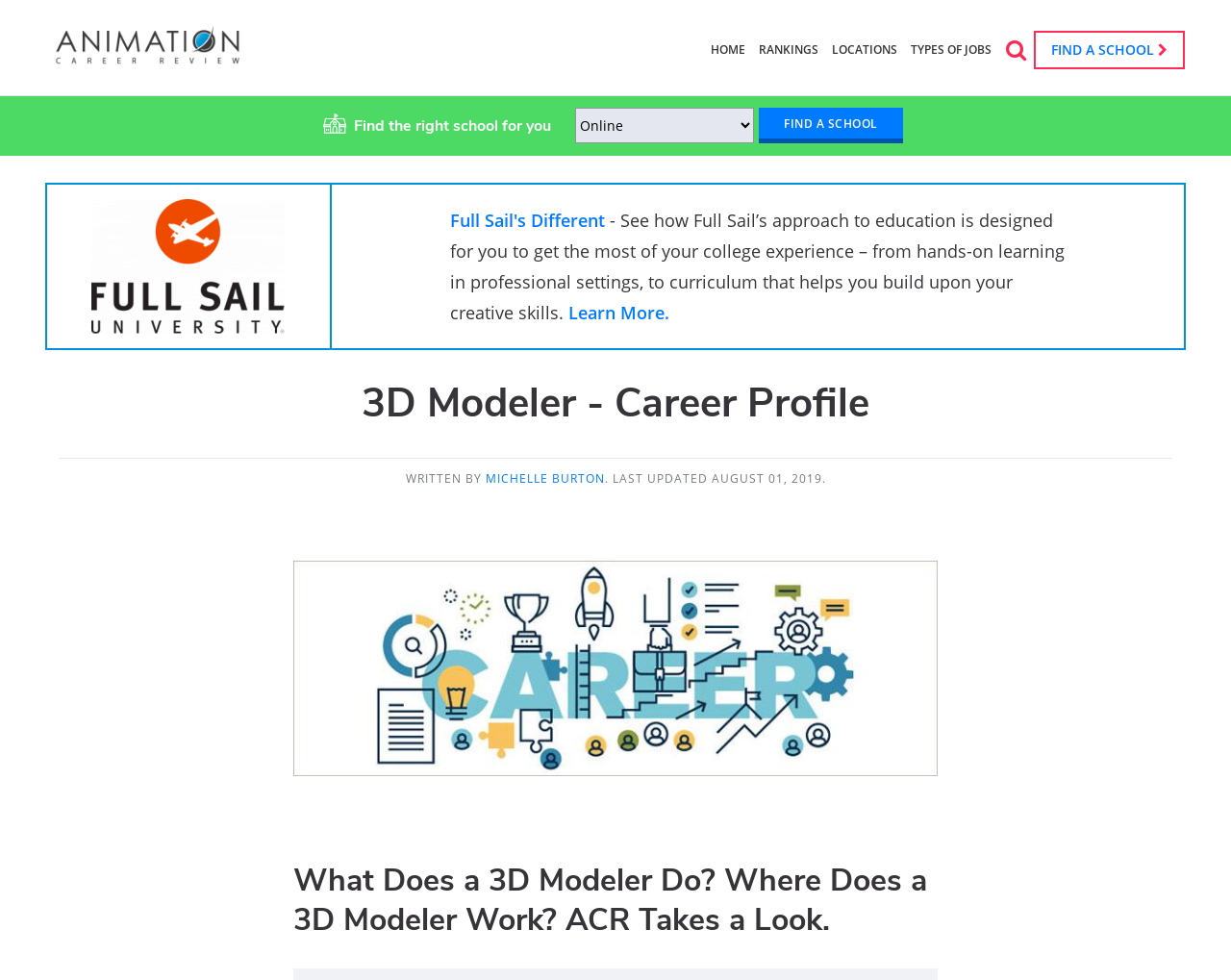Determine the bounding box coordinates of the region that needs to be clicked to achieve the task: "Search for a school".

[0.247, 0.044, 0.638, 0.107]